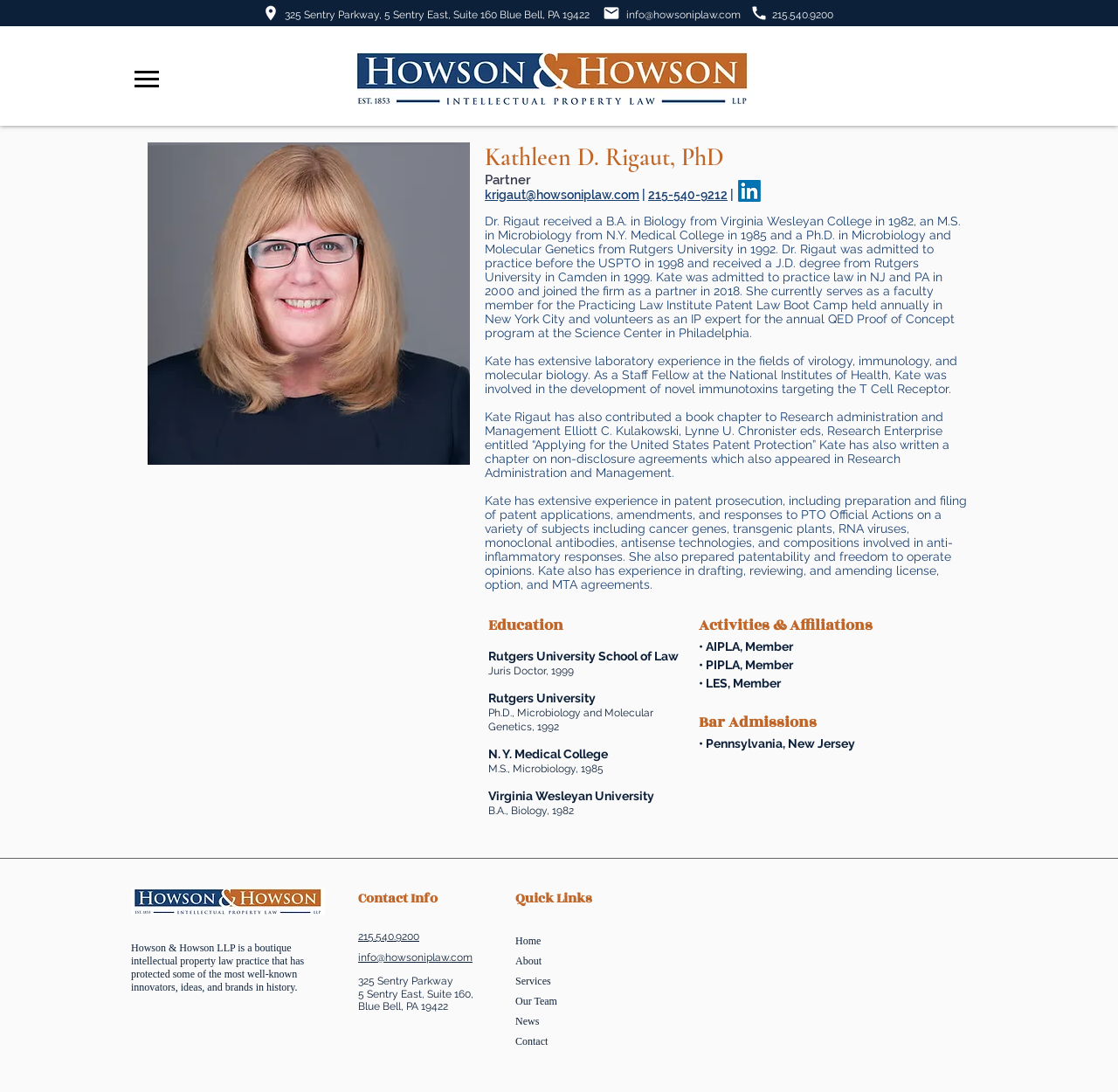Can you show the bounding box coordinates of the region to click on to complete the task described in the instruction: "Call Kathleen D. Rigaut"?

[0.58, 0.172, 0.651, 0.185]